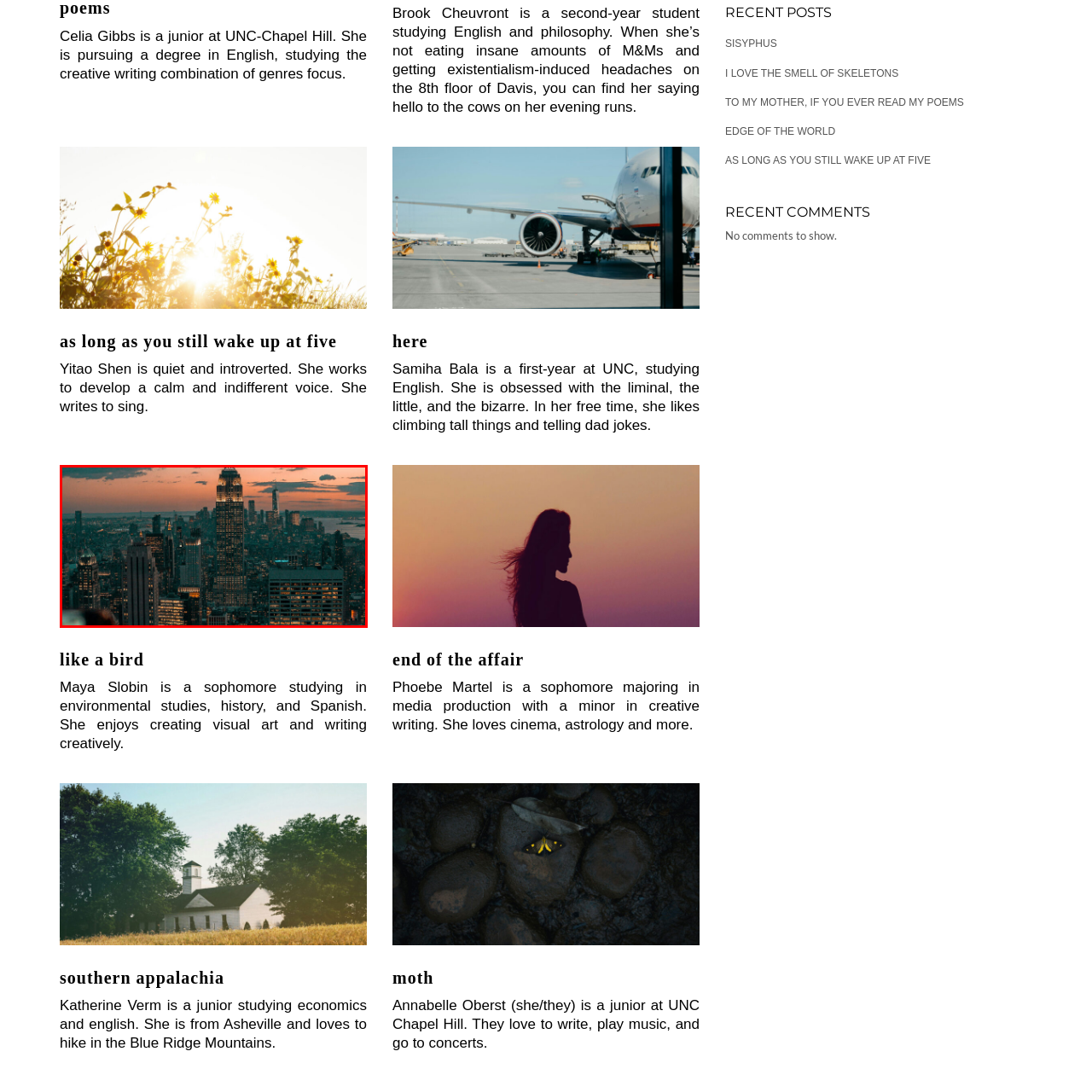Inspect the area within the red bounding box and elaborate on the following question with a detailed answer using the image as your reference: What time of day is depicted in the image?

The caption describes the warm hues of orange and pink in the sky, which is a characteristic of sunset. Additionally, the fading light suggests the transition from day to night, further supporting the conclusion that the image depicts sunset.